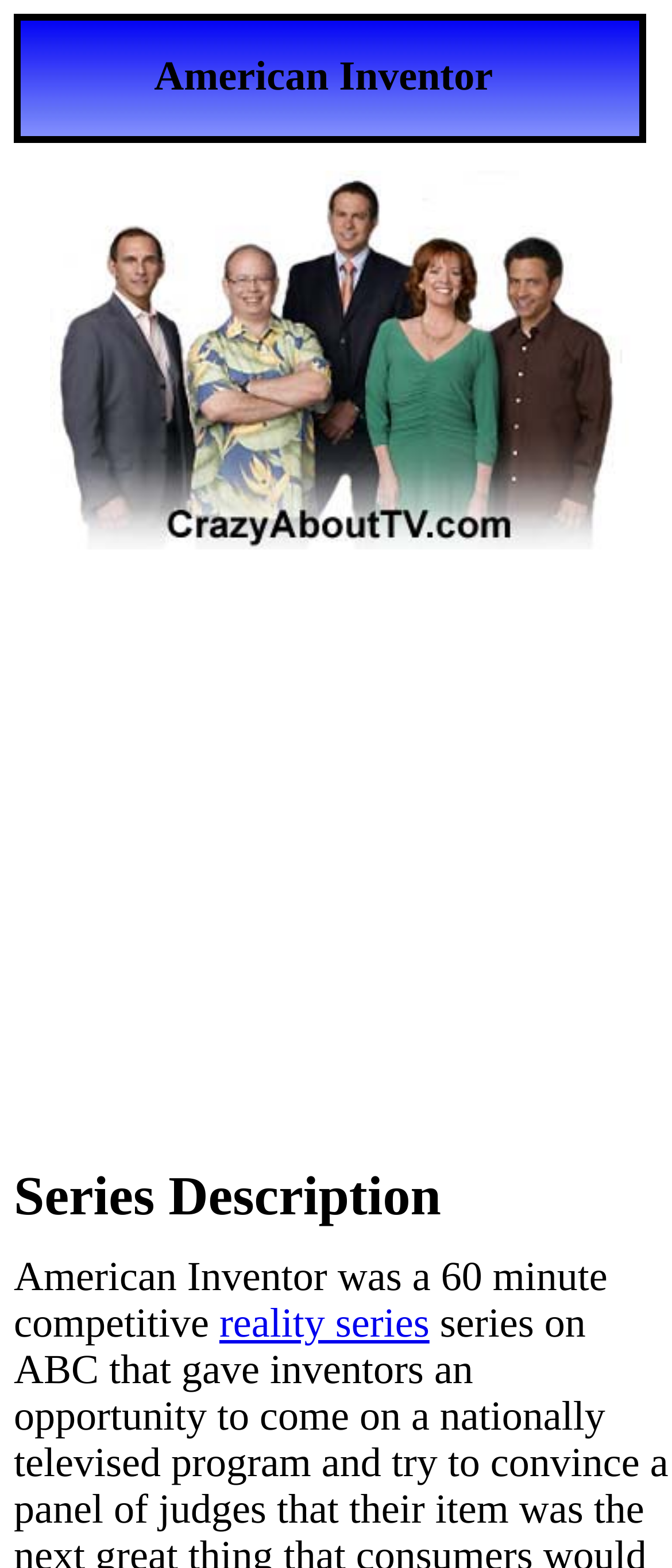Using the format (top-left x, top-left y, bottom-right x, bottom-right y), and given the element description, identify the bounding box coordinates within the screenshot: reality series

[0.326, 0.83, 0.639, 0.859]